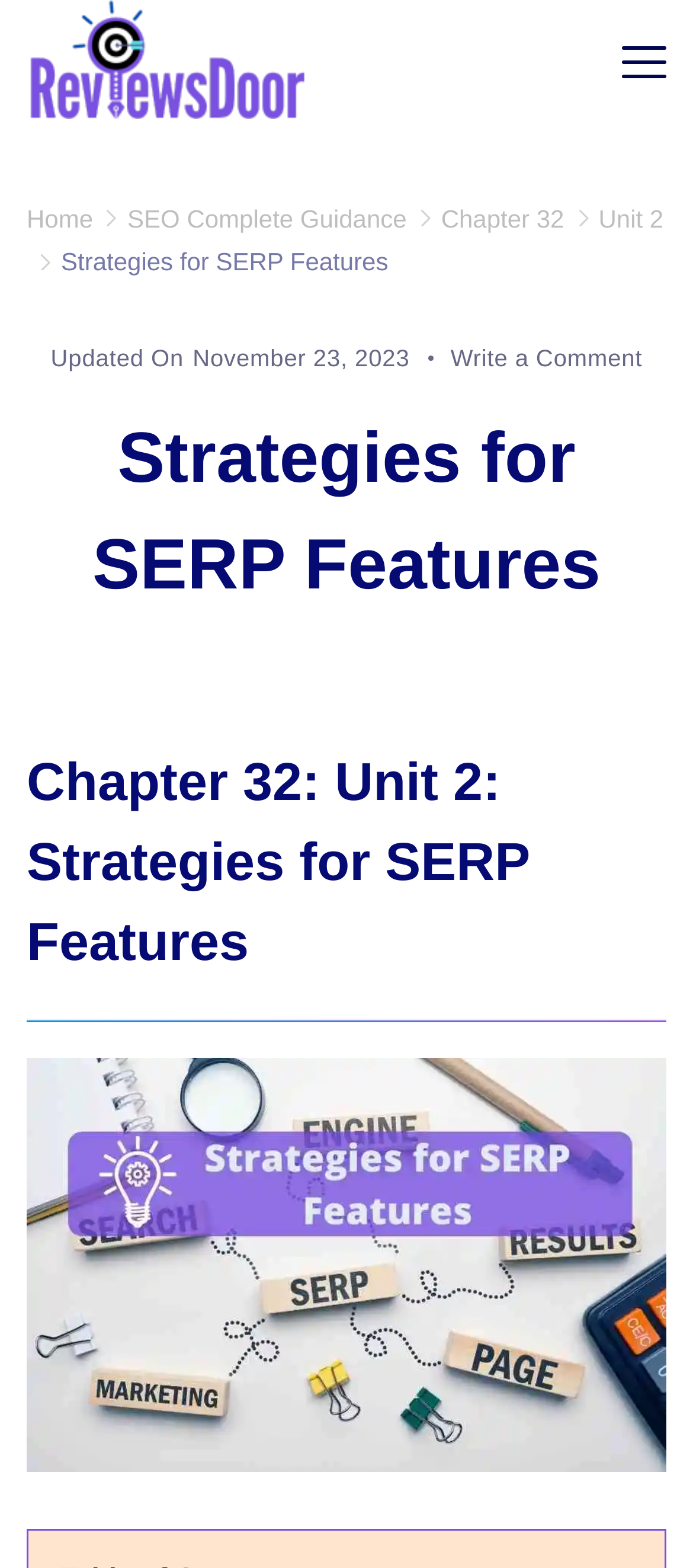Please determine the bounding box coordinates of the area that needs to be clicked to complete this task: 'read chapter 32'. The coordinates must be four float numbers between 0 and 1, formatted as [left, top, right, bottom].

[0.636, 0.13, 0.814, 0.148]